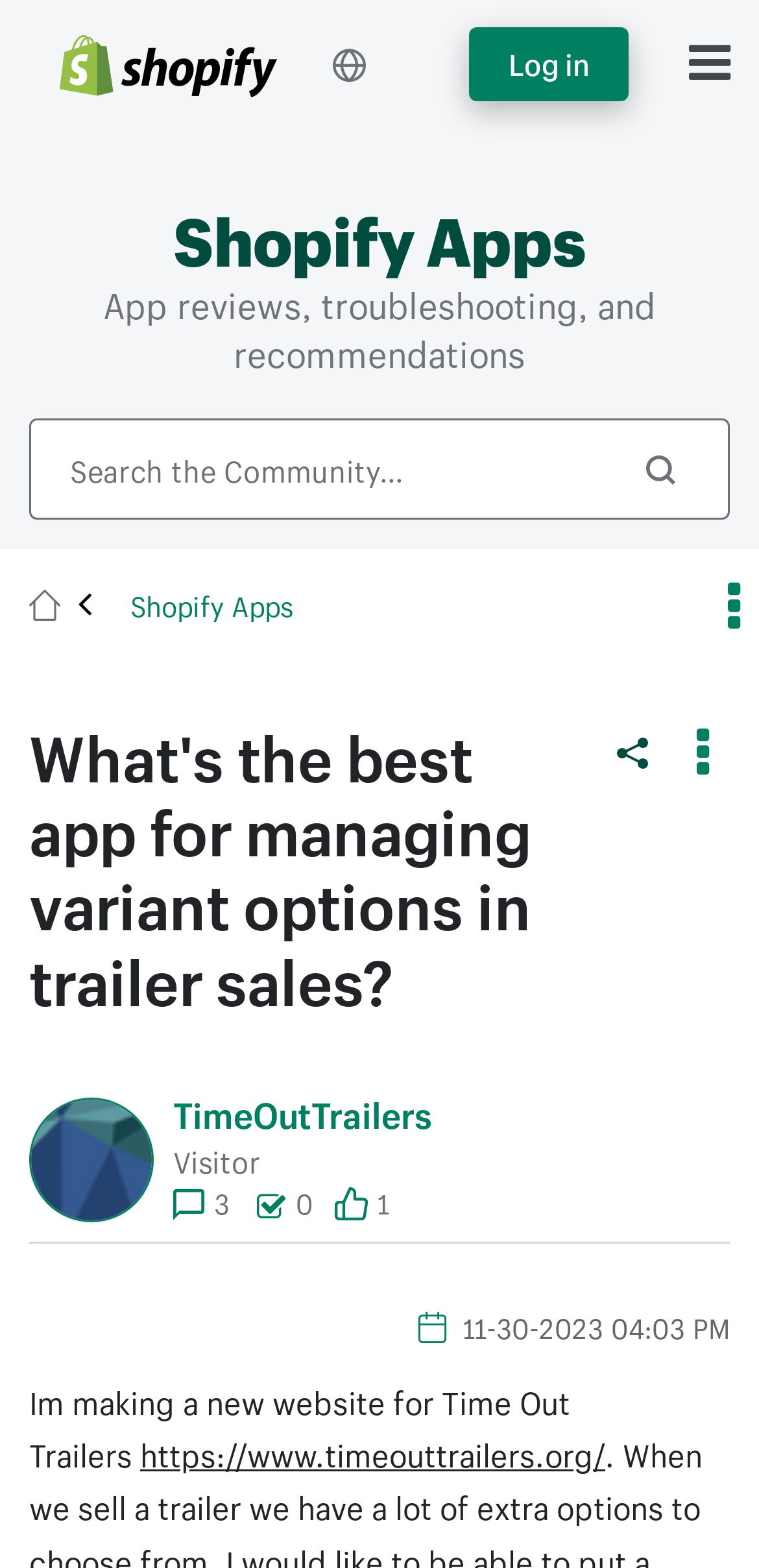What is the date of the post?
Offer a detailed and full explanation in response to the question.

The question can be answered by looking at the StaticText element with the text '‎11-30-2023' which suggests that the date of the post is 11-30-2023.